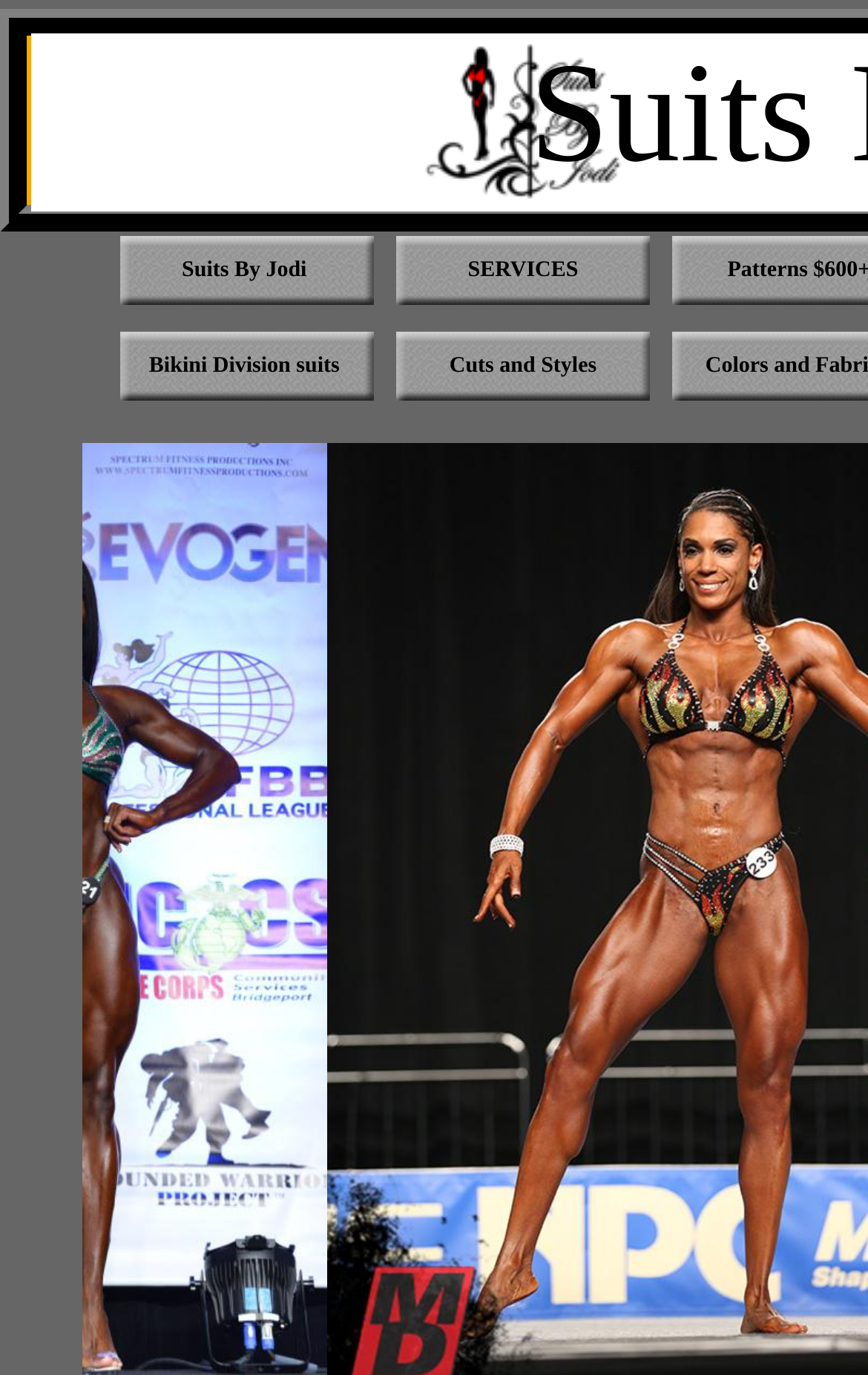Identify the bounding box for the described UI element: "Cuts and Styles".

[0.456, 0.241, 0.749, 0.291]